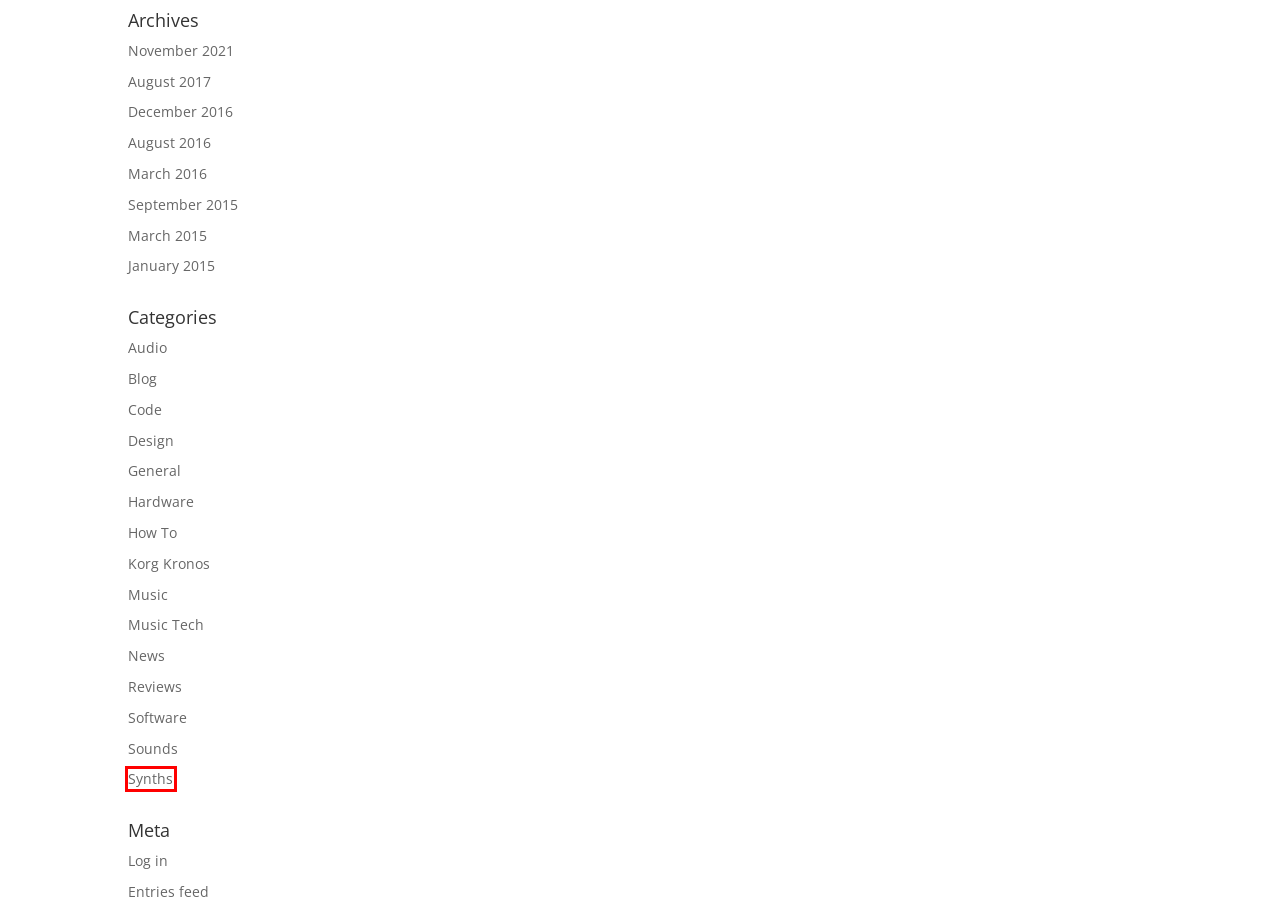Review the screenshot of a webpage that includes a red bounding box. Choose the webpage description that best matches the new webpage displayed after clicking the element within the bounding box. Here are the candidates:
A. Archives | Big Think Productions
B. News | Big Think Productions
C. Synths | Big Think Productions
D. Sounds | Big Think Productions
E. Software | Big Think Productions
F. Music Tech | Big Think Productions
G. Big Think Productions
H. Design | Big Think Productions

C